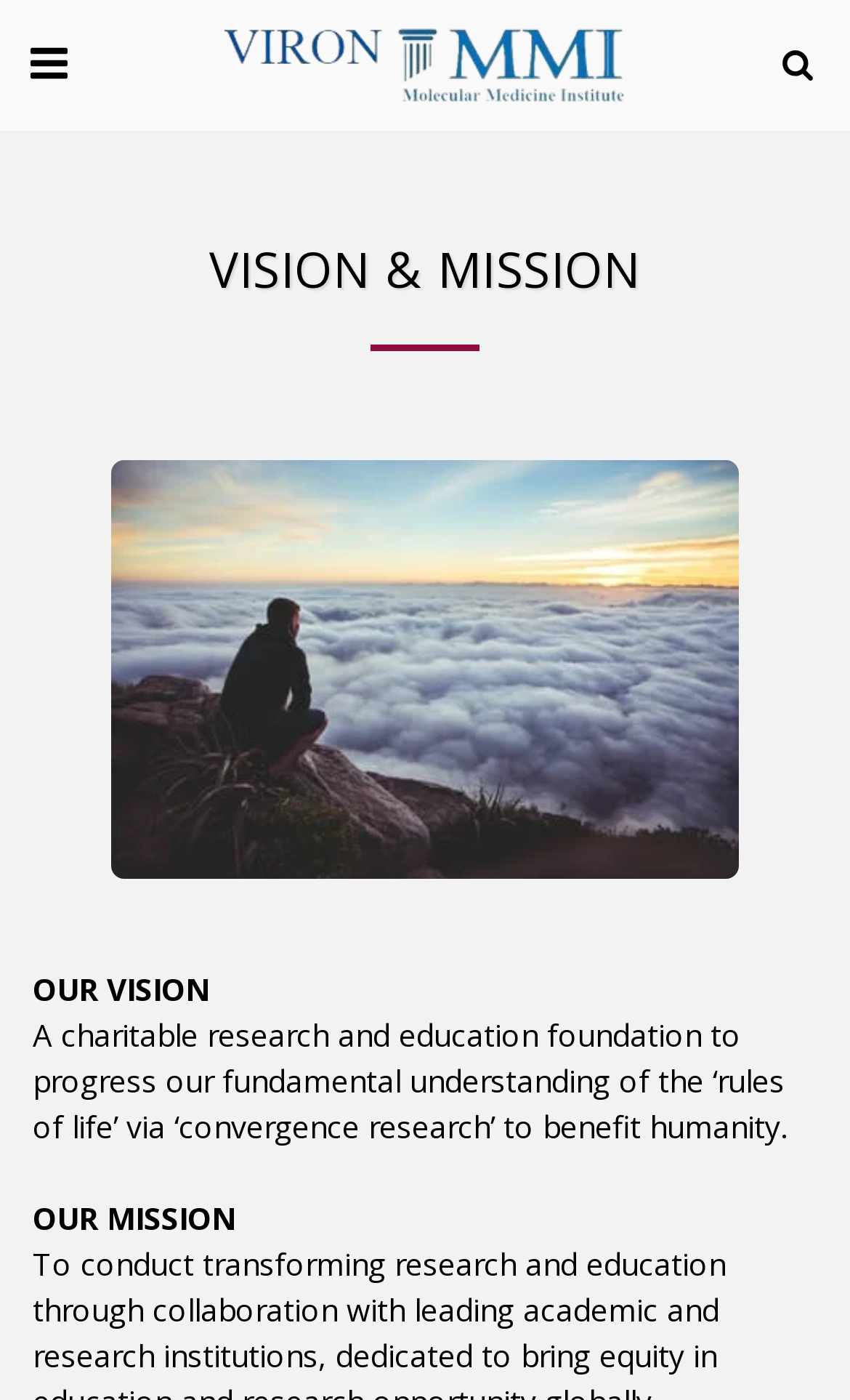What is the theme of the image on this page?
Based on the visual details in the image, please answer the question thoroughly.

The image on this page is related to the theme of 'Vision and Mission' as it is located below the 'VISION & MISSION' heading and is described as 'VIsion & Mission image'.